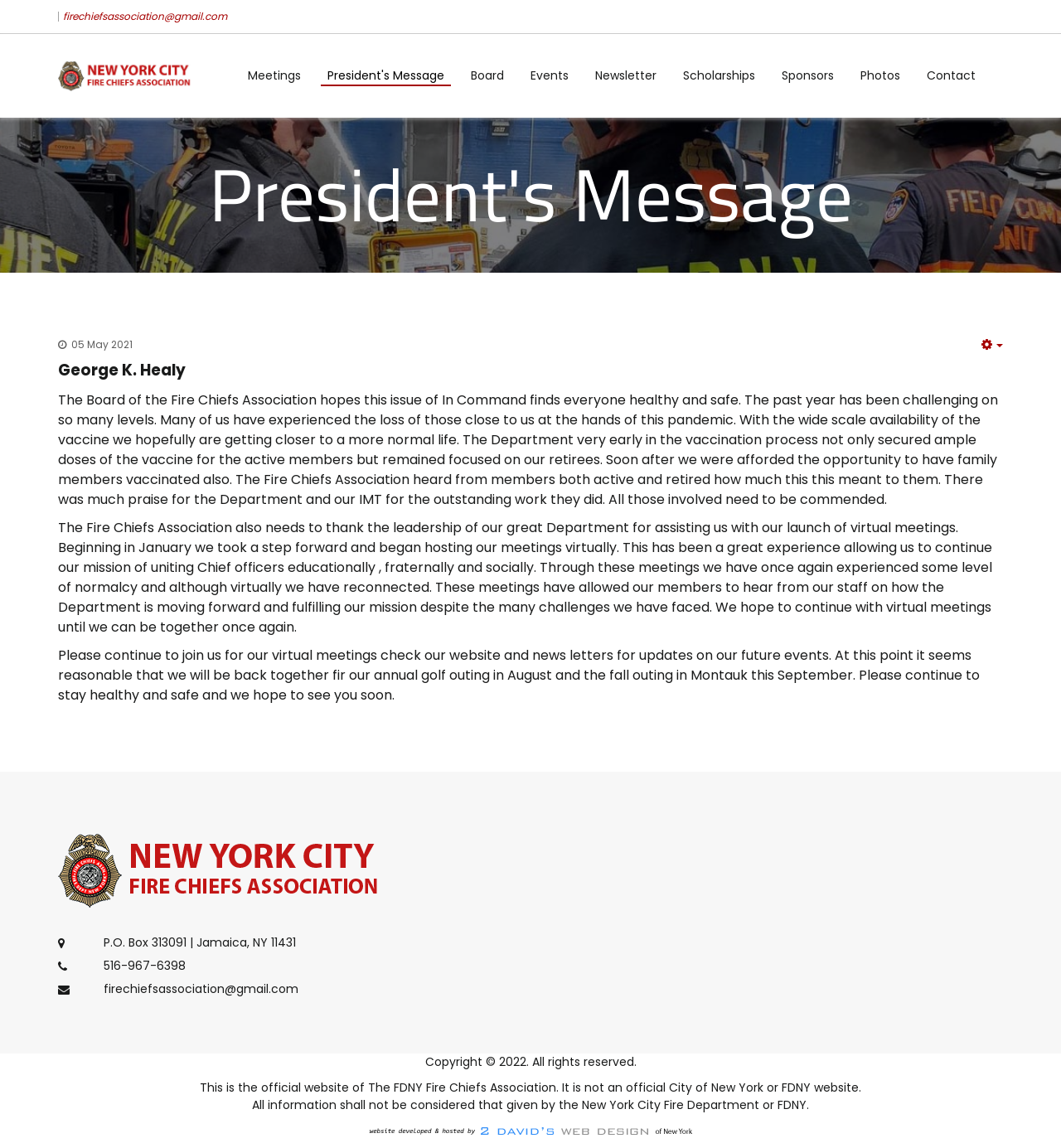Use a single word or phrase to answer the question: What is the theme of the president's message?

hope and normalcy